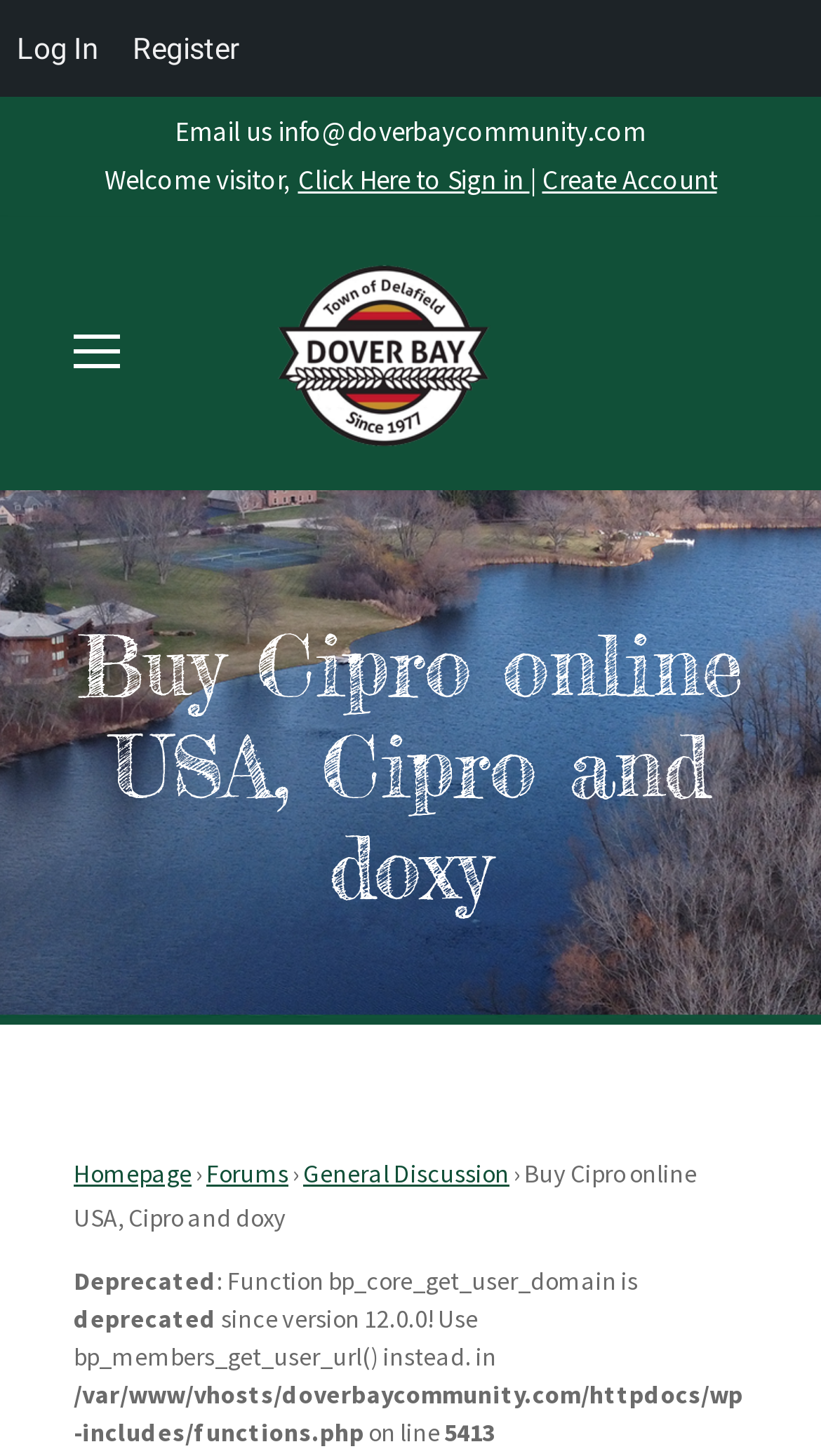Please respond to the question using a single word or phrase:
How to sign in?

Click Here to Sign in